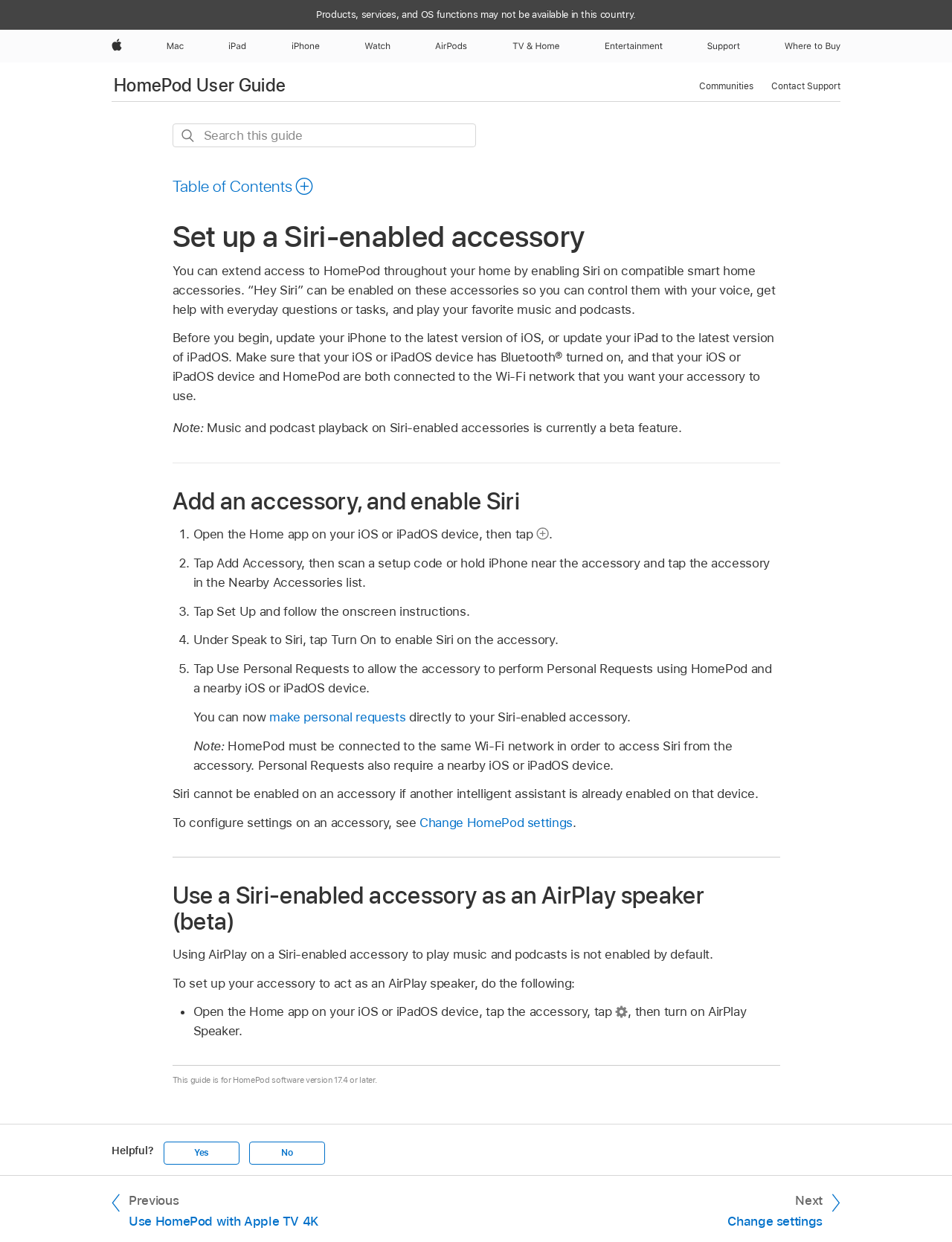Based on the element description iPhone, identify the bounding box coordinates for the UI element. The coordinates should be in the format (top-left x, top-left y, bottom-right x, bottom-right y) and within the 0 to 1 range.

[0.3, 0.024, 0.342, 0.05]